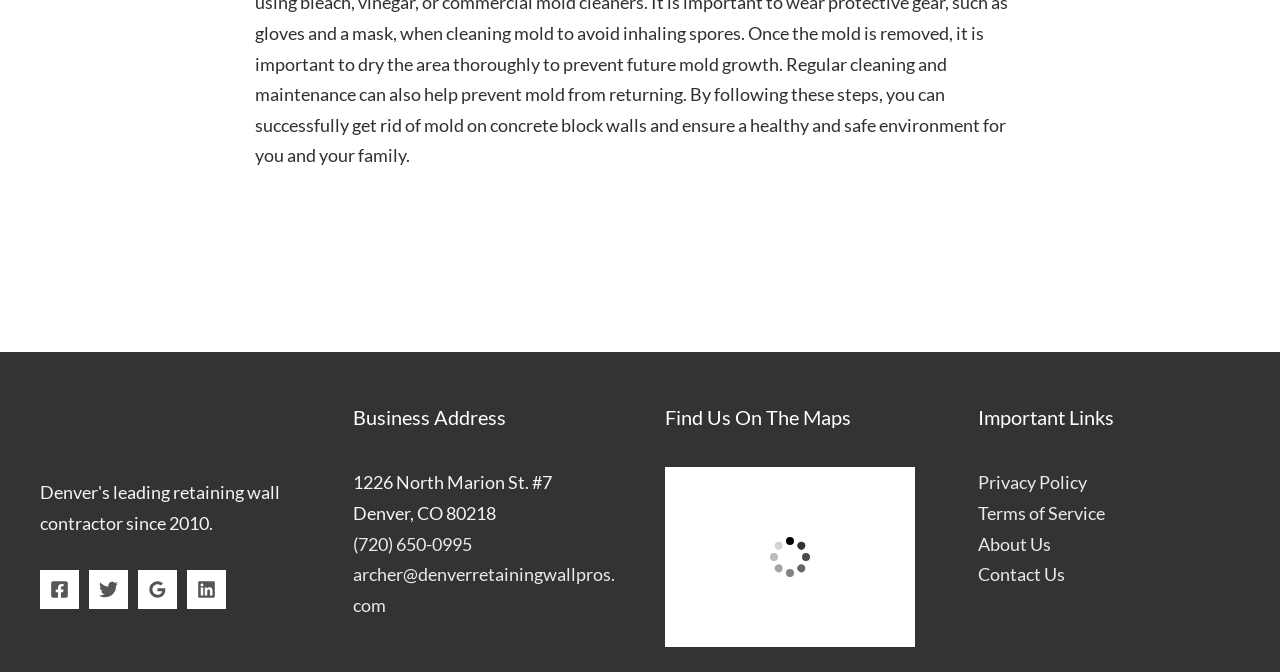Using the provided description: "Terms of Service", find the bounding box coordinates of the corresponding UI element. The output should be four float numbers between 0 and 1, in the format [left, top, right, bottom].

[0.764, 0.747, 0.863, 0.78]